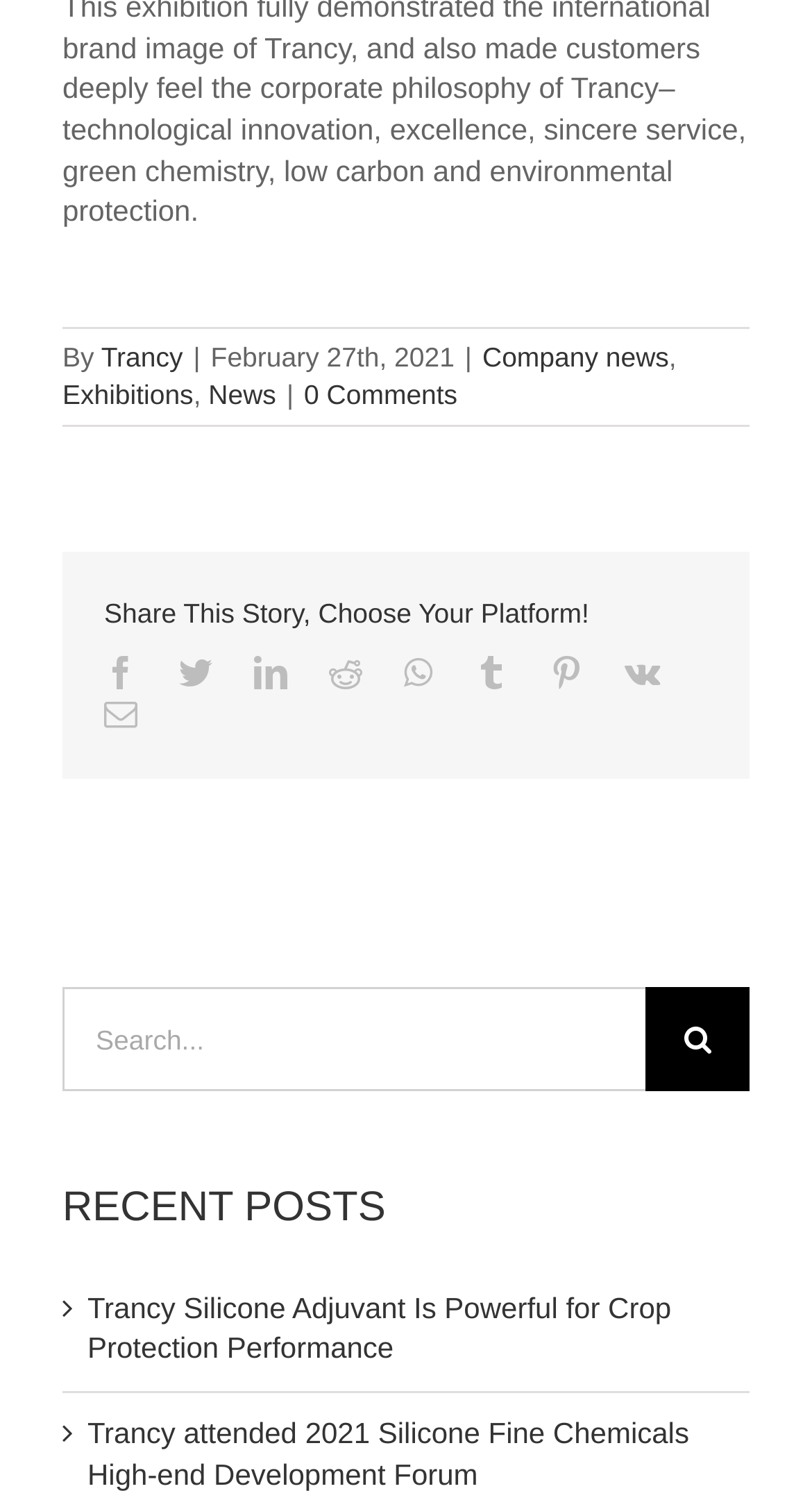Please determine the bounding box coordinates of the element's region to click in order to carry out the following instruction: "View Exhibitions page". The coordinates should be four float numbers between 0 and 1, i.e., [left, top, right, bottom].

[0.077, 0.253, 0.238, 0.273]